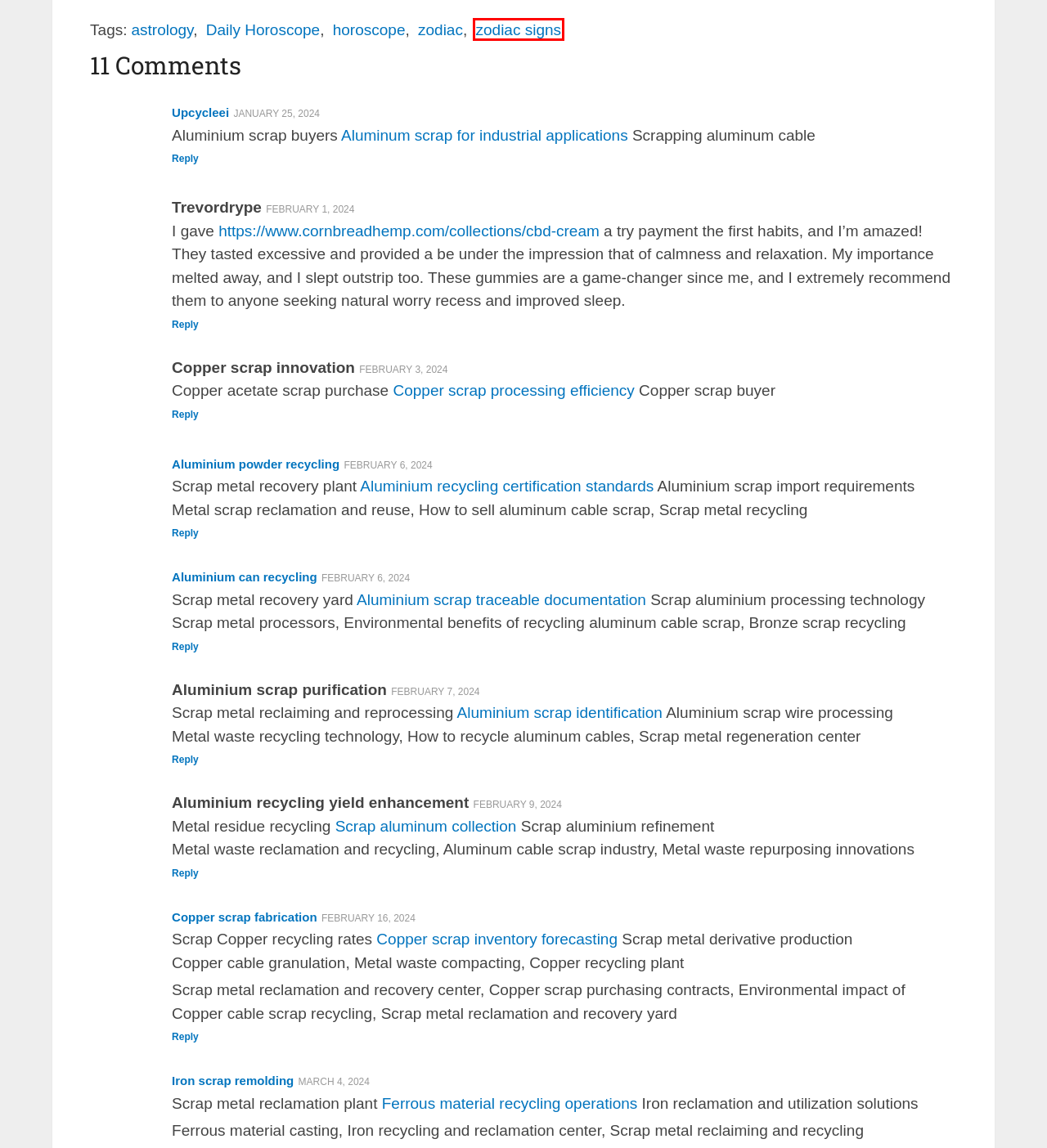After examining the screenshot of a webpage with a red bounding box, choose the most accurate webpage description that corresponds to the new page after clicking the element inside the red box. Here are the candidates:
A. Alisaabafe的个人资料 -  世界诗歌网 -
B. horoscope – GOSTICA
C. повышенный уровень тревожности
D. Купить дом  в Крыму s926u
E. AliaHor的個人資料 -  看照約妹加賴:mcmc88 -  Powered by Discuz!
F. astrology – GOSTICA
G. zodiac signs – GOSTICA
H. Copyright © PigCraft.pl 2016 r. - Profil: AliaReeri

G